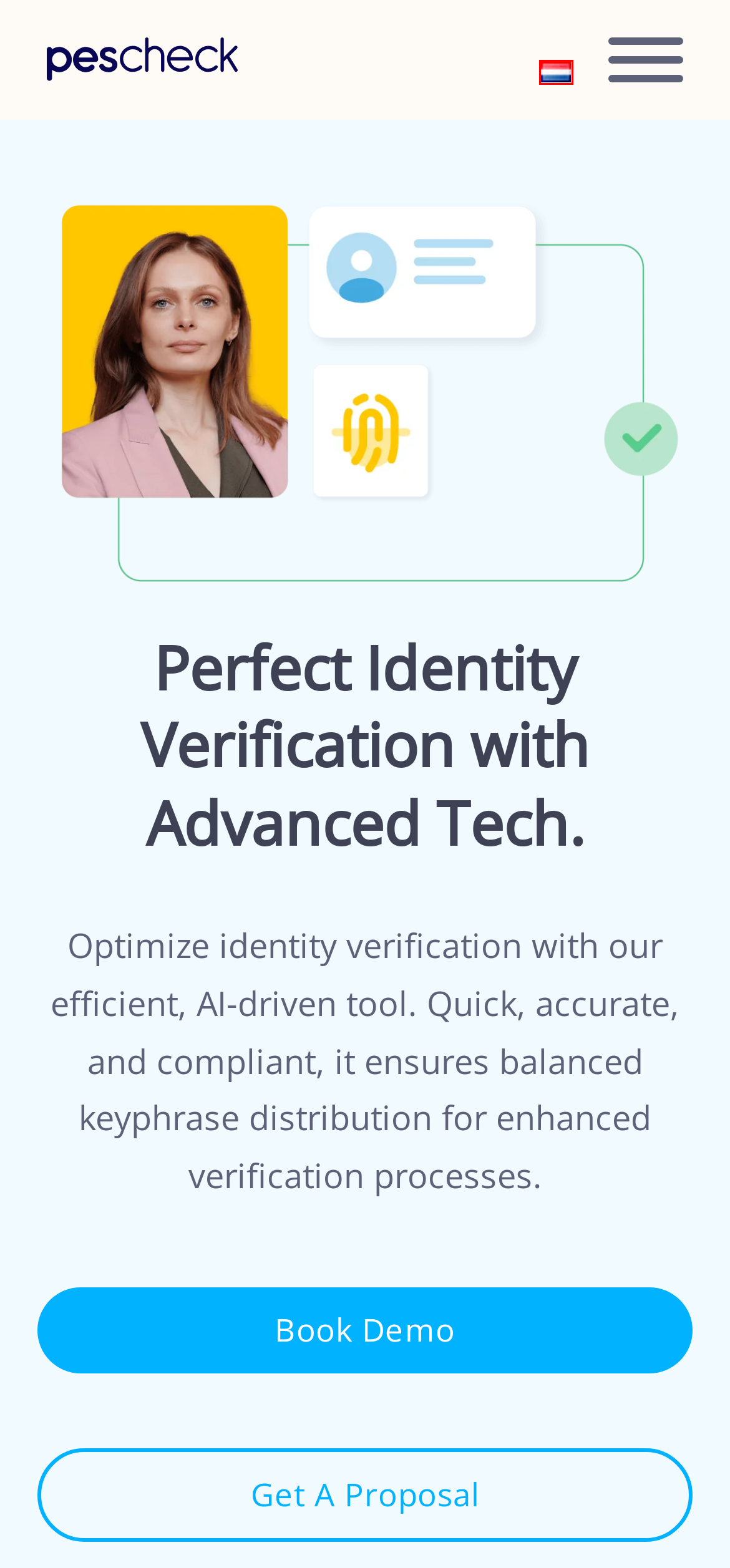You have a screenshot of a webpage with a red bounding box around an element. Select the webpage description that best matches the new webpage after clicking the element within the red bounding box. Here are the descriptions:
A. PESCHECK Trust Center | Powered by SafeBase
B. Privacy Policy - PESCHECK - Global background screening solutions
C. PEP and Sanction Checks | Global Watchlist | PESCHECK
D. PESCHECK
E. Vertrouw op PESCHECK'S nauwkeurige software Voor ID Checks.
F. Jobs at PESCHECK - Fast and reliable background checks.
G. VOG Netherlands: Dutch Criminal Record Checks (VOG)
H. Reference Check Software - Ensure Quality Hires with our Software

E